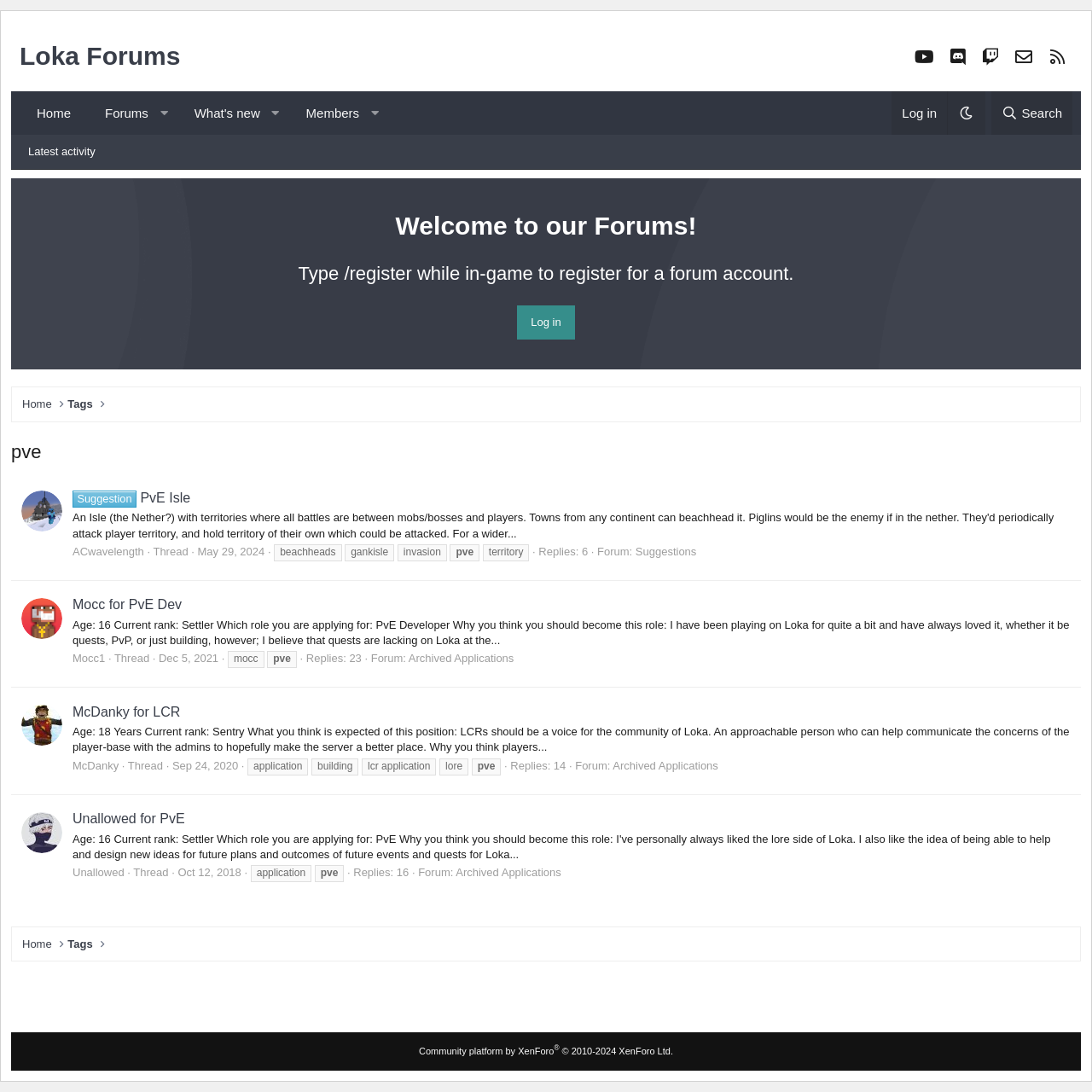Use the details in the image to answer the question thoroughly: 
How many replies does the thread 'Mocc for PvE Dev' have?

The number of replies for the thread 'Mocc for PvE Dev' can be found by looking at the thread's information, which says 'Replies: 23'. This indicates that the thread has 23 replies.